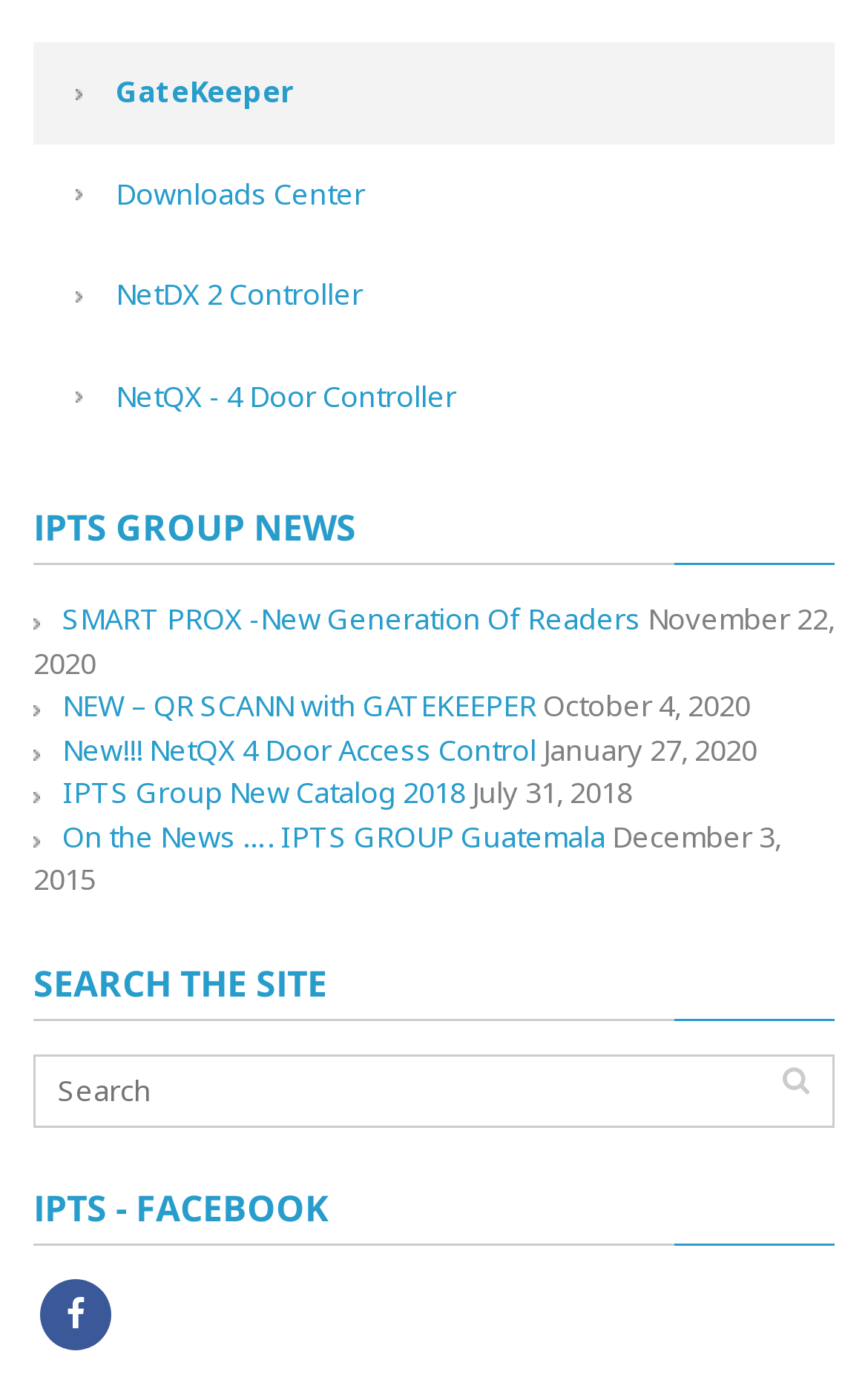Provide a one-word or short-phrase response to the question:
What social media platform is linked?

Facebook